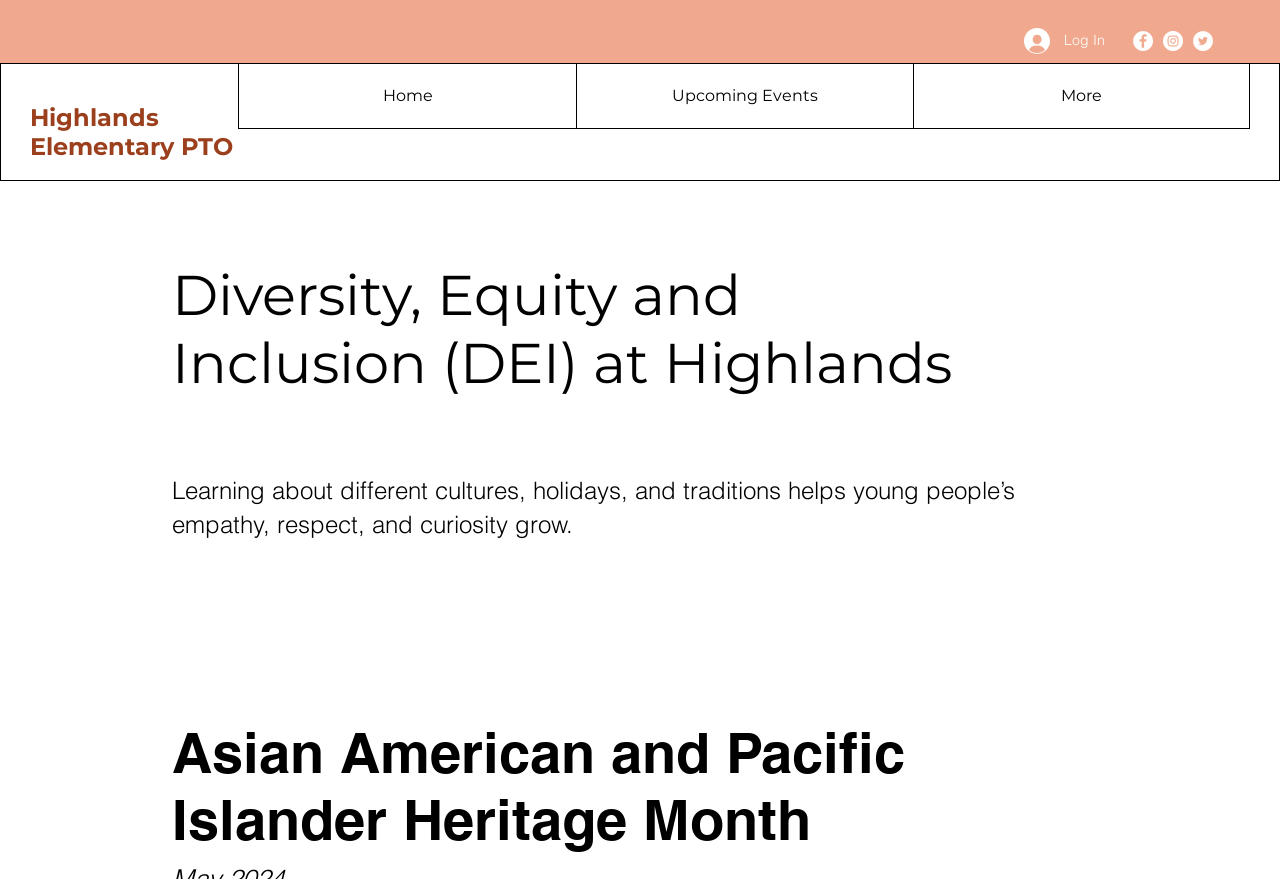Identify the bounding box coordinates for the element you need to click to achieve the following task: "Explore Asian American and Pacific Islander Heritage Month". Provide the bounding box coordinates as four float numbers between 0 and 1, in the form [left, top, right, bottom].

[0.134, 0.818, 0.765, 0.97]